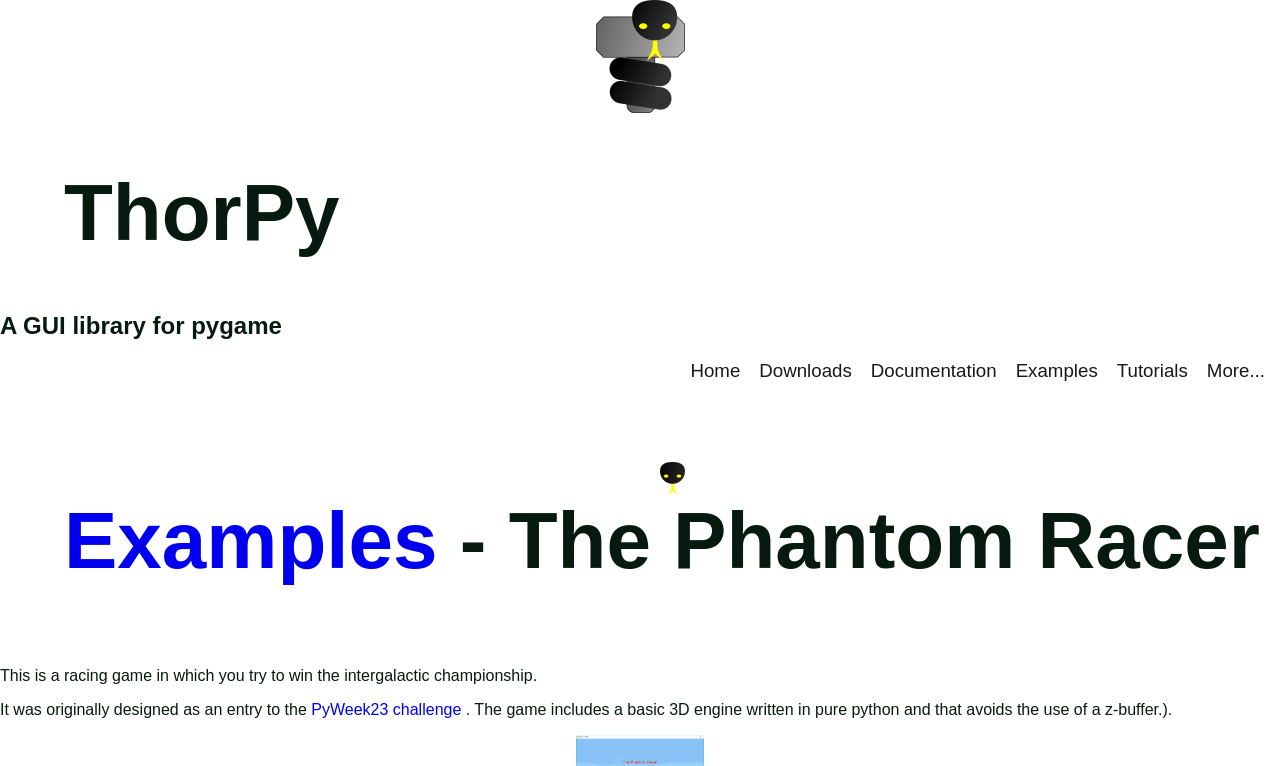Identify the bounding box for the UI element specified in this description: "parent_node: ThorPy". The coordinates must be four float numbers between 0 and 1, formatted as [left, top, right, bottom].

[0.0, 0.0, 1.0, 0.148]